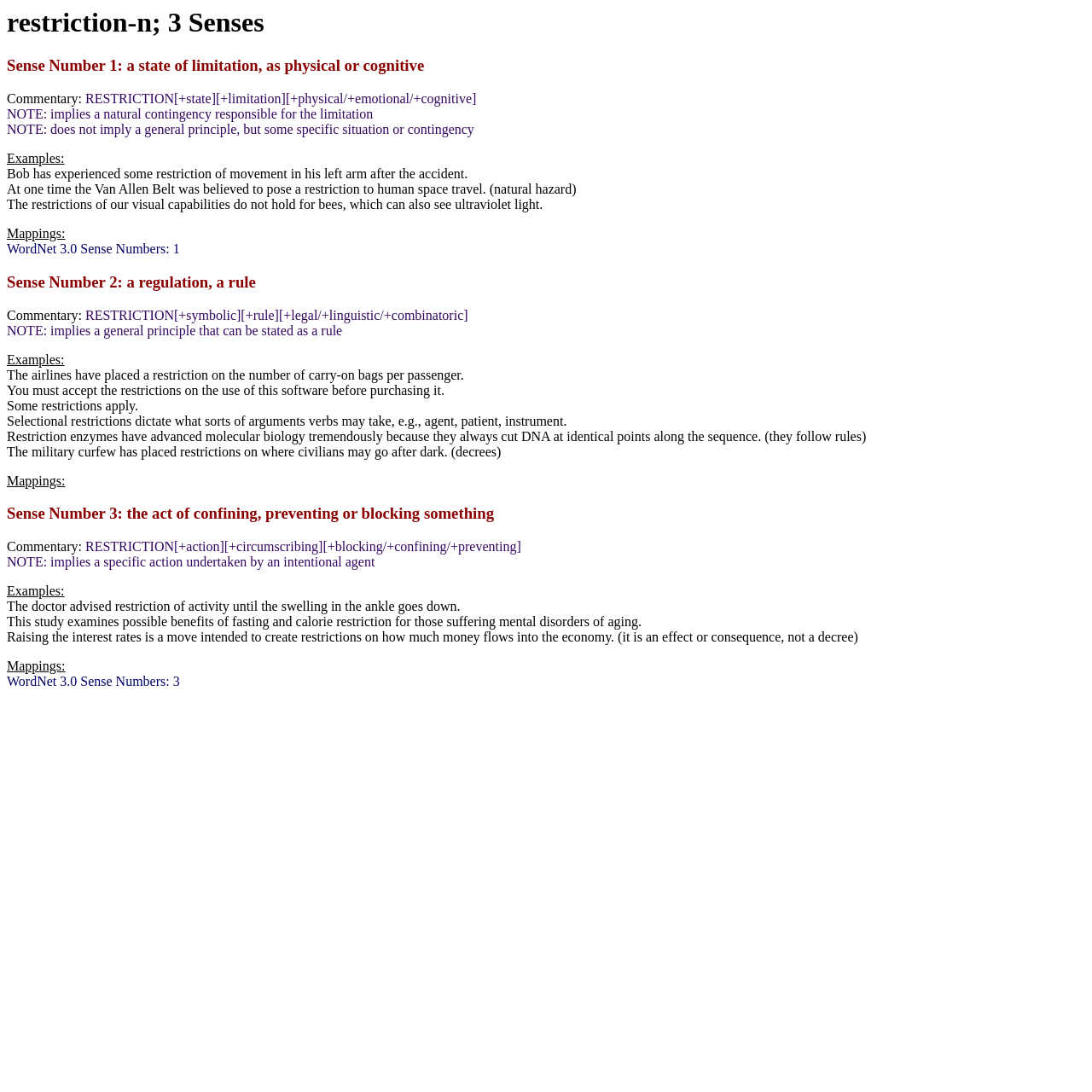Give a detailed account of the webpage.

This webpage appears to be a dictionary or lexical resource page, focusing on the word "restriction" and its various senses. 

At the top of the page, there is a heading that reads "restriction-n; 3 Senses", indicating that the page will explore three different meanings of the word. 

Below this heading, there are three main sections, each corresponding to a different sense of the word "restriction". 

The first section, Sense Number 1, is about a state of limitation, as physical or cognitive. This section includes a commentary, a definition, and several examples of how the word is used in this sense. The examples are listed below the definition, and they include sentences such as "Bob has experienced some restriction of movement in his left arm after the accident" and "The restrictions of our visual capabilities do not hold for bees, which can also see ultraviolet light".

The second section, Sense Number 2, is about a regulation, a rule. This section also includes a commentary, a definition, and several examples of how the word is used in this sense. The examples are listed below the definition, and they include sentences such as "The airlines have placed a restriction on the number of carry-on bags per passenger" and "You must accept the restrictions on the use of this software before purchasing it".

The third section, Sense Number 3, is about the act of confining, preventing or blocking something. This section also includes a commentary, a definition, and several examples of how the word is used in this sense. The examples are listed below the definition, and they include sentences such as "The doctor advised restriction of activity until the swelling in the ankle goes down" and "This study examines possible benefits of fasting and calorie restriction for those suffering mental disorders of aging".

Throughout the page, there are also "Mappings" sections that provide additional information about the word's relationships to other words and concepts.